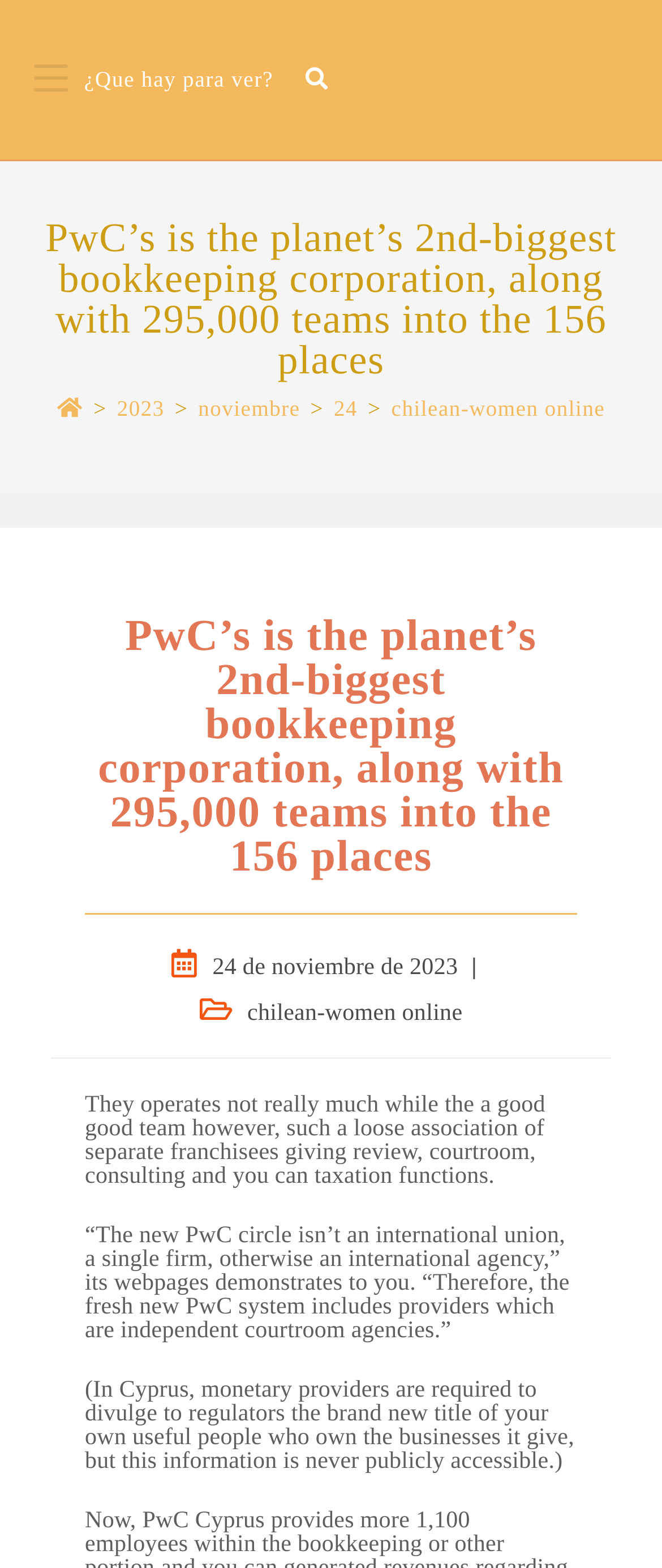Locate the bounding box coordinates of the segment that needs to be clicked to meet this instruction: "View history".

None